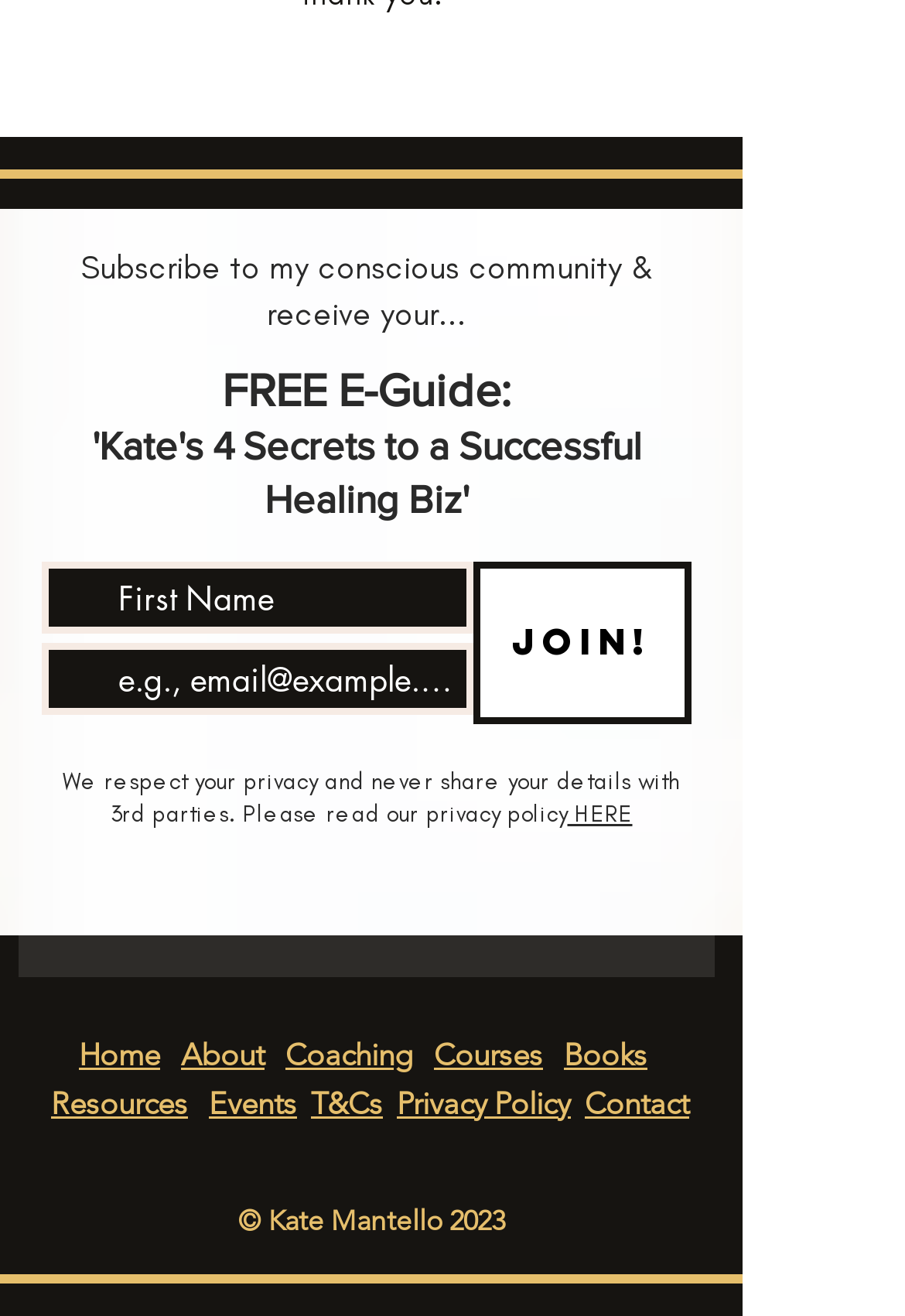What is the name of the person on the website?
Look at the screenshot and respond with one word or a short phrase.

Kate Mantello